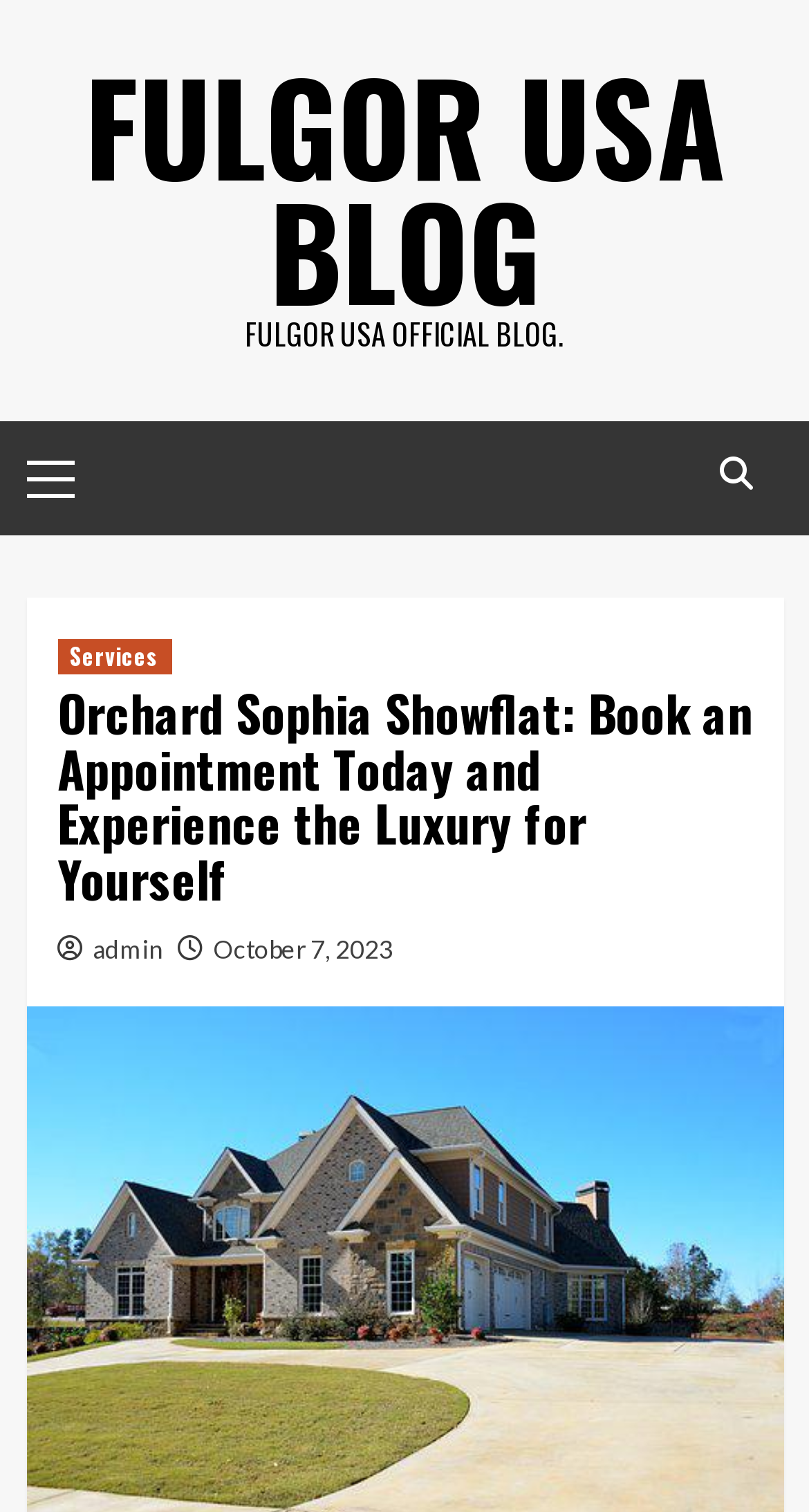Calculate the bounding box coordinates for the UI element based on the following description: "title="Search"". Ensure the coordinates are four float numbers between 0 and 1, i.e., [left, top, right, bottom].

[0.878, 0.289, 0.942, 0.337]